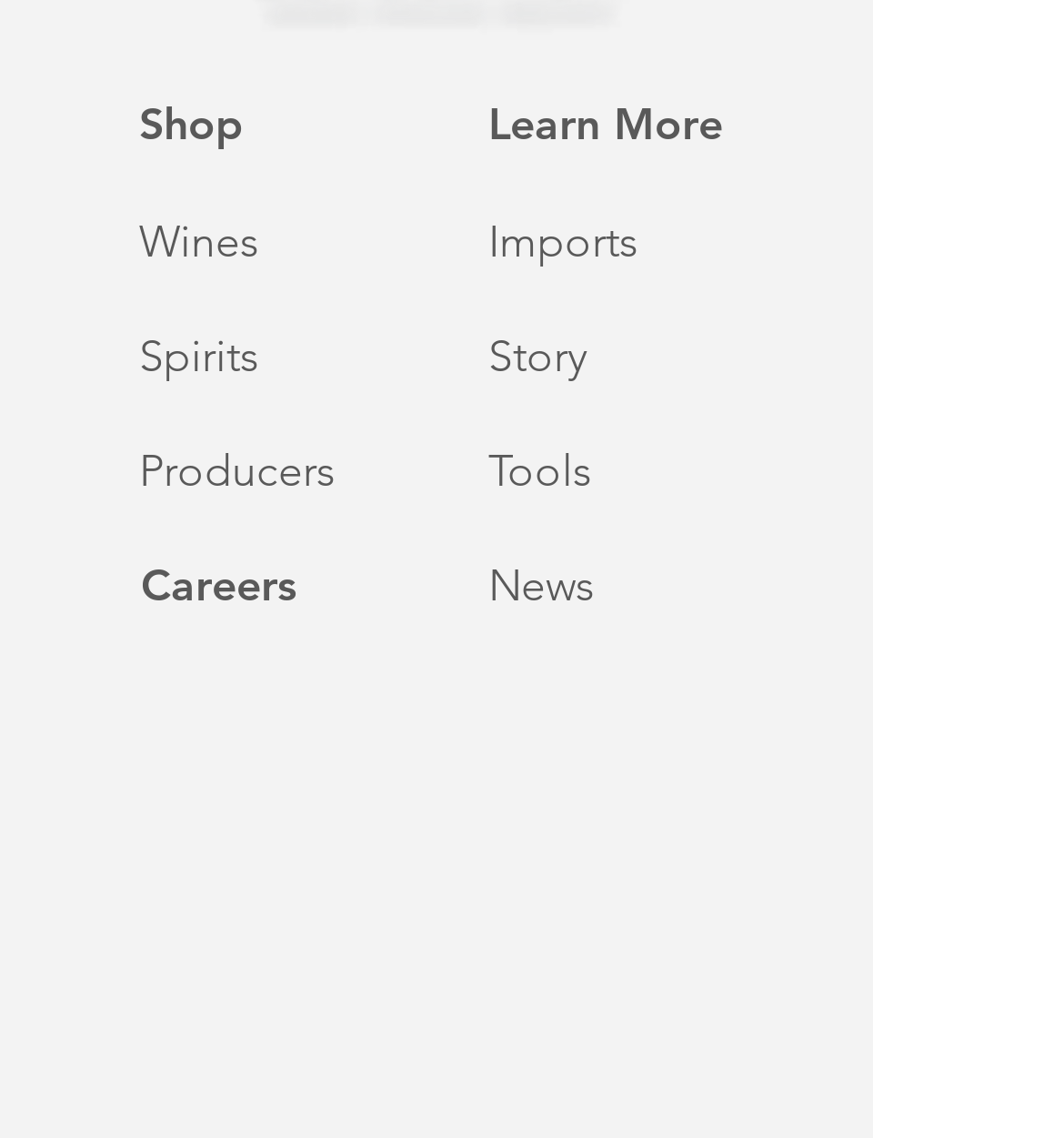Please identify the coordinates of the bounding box for the clickable region that will accomplish this instruction: "View Story".

[0.459, 0.264, 0.767, 0.365]